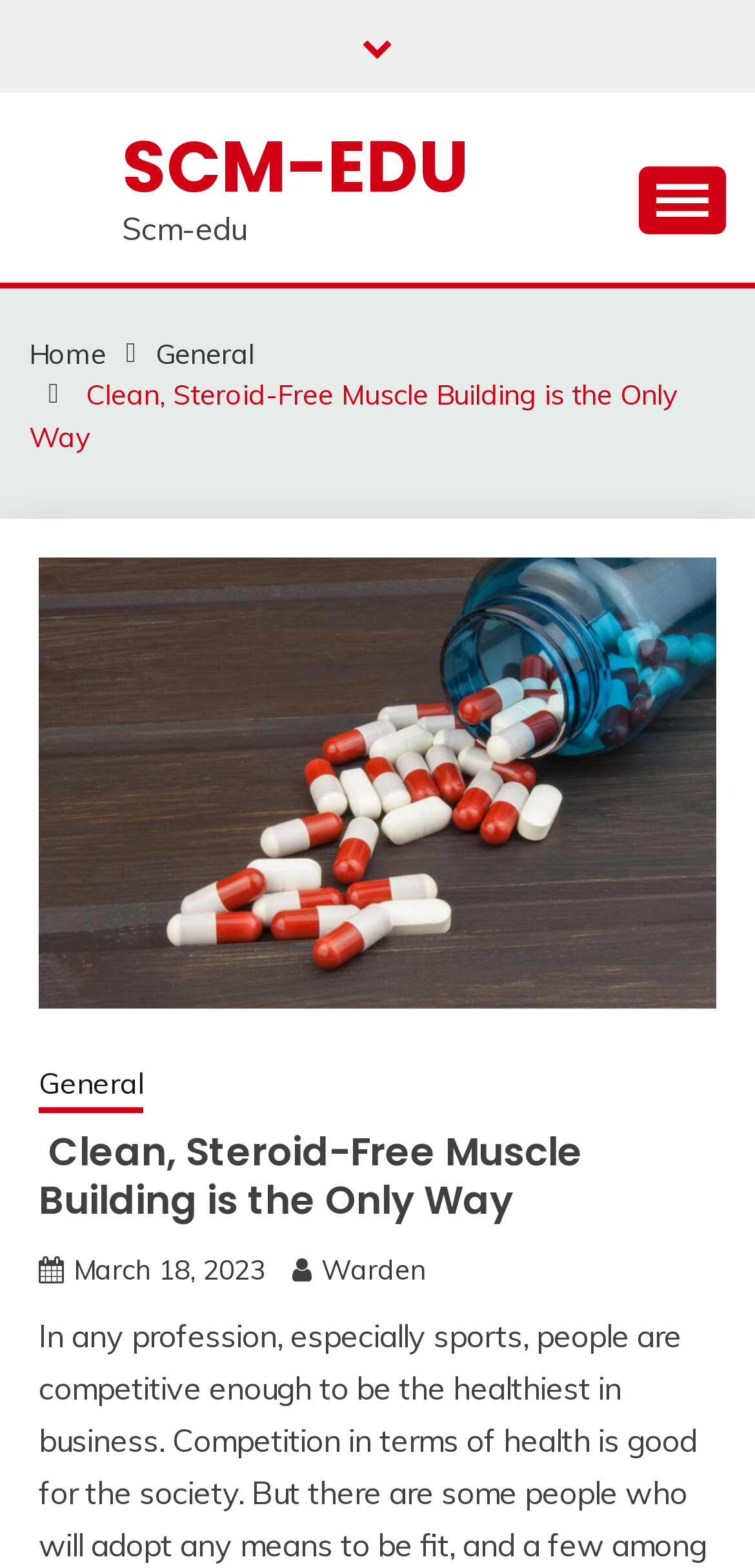Use a single word or phrase to answer the following:
What is the name of the website?

SCM-EDU